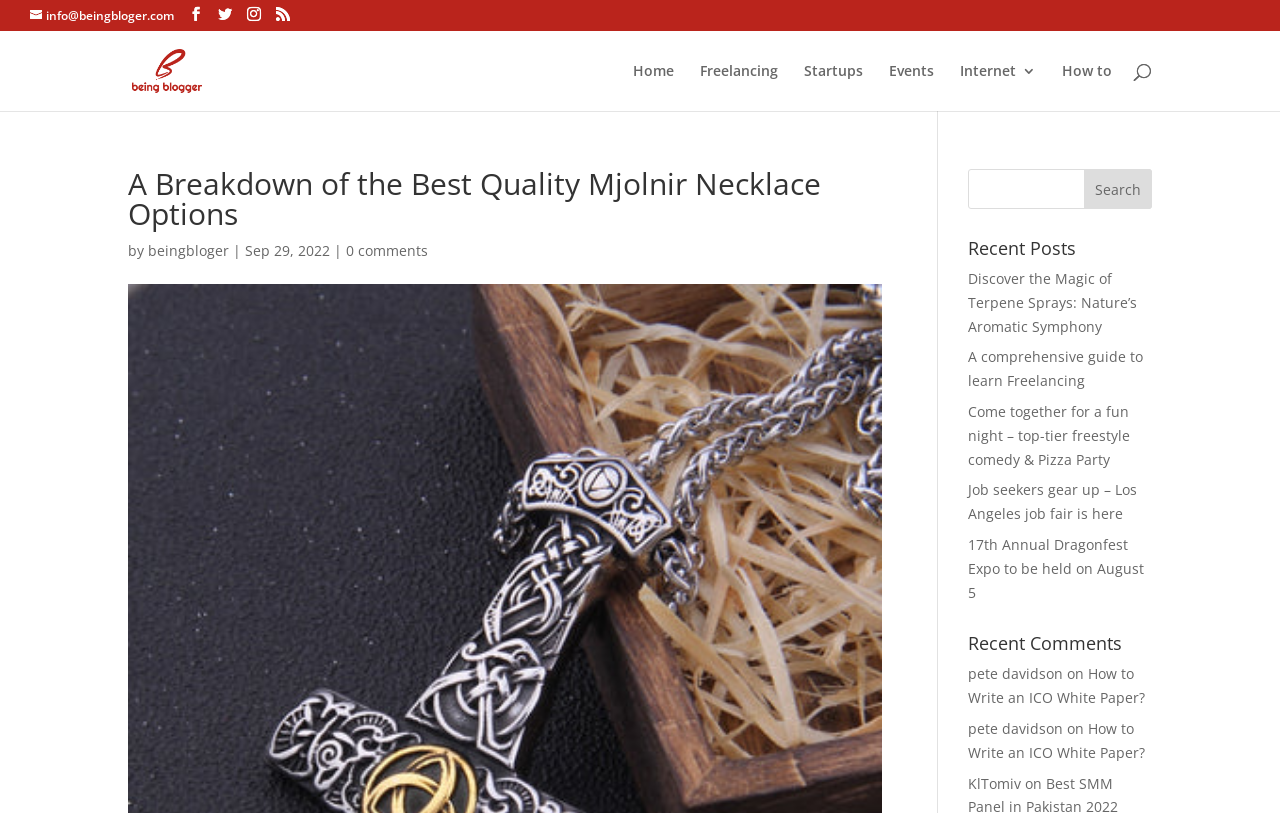Identify the bounding box coordinates of the part that should be clicked to carry out this instruction: "Click on the Being Blogger link".

[0.103, 0.073, 0.158, 0.097]